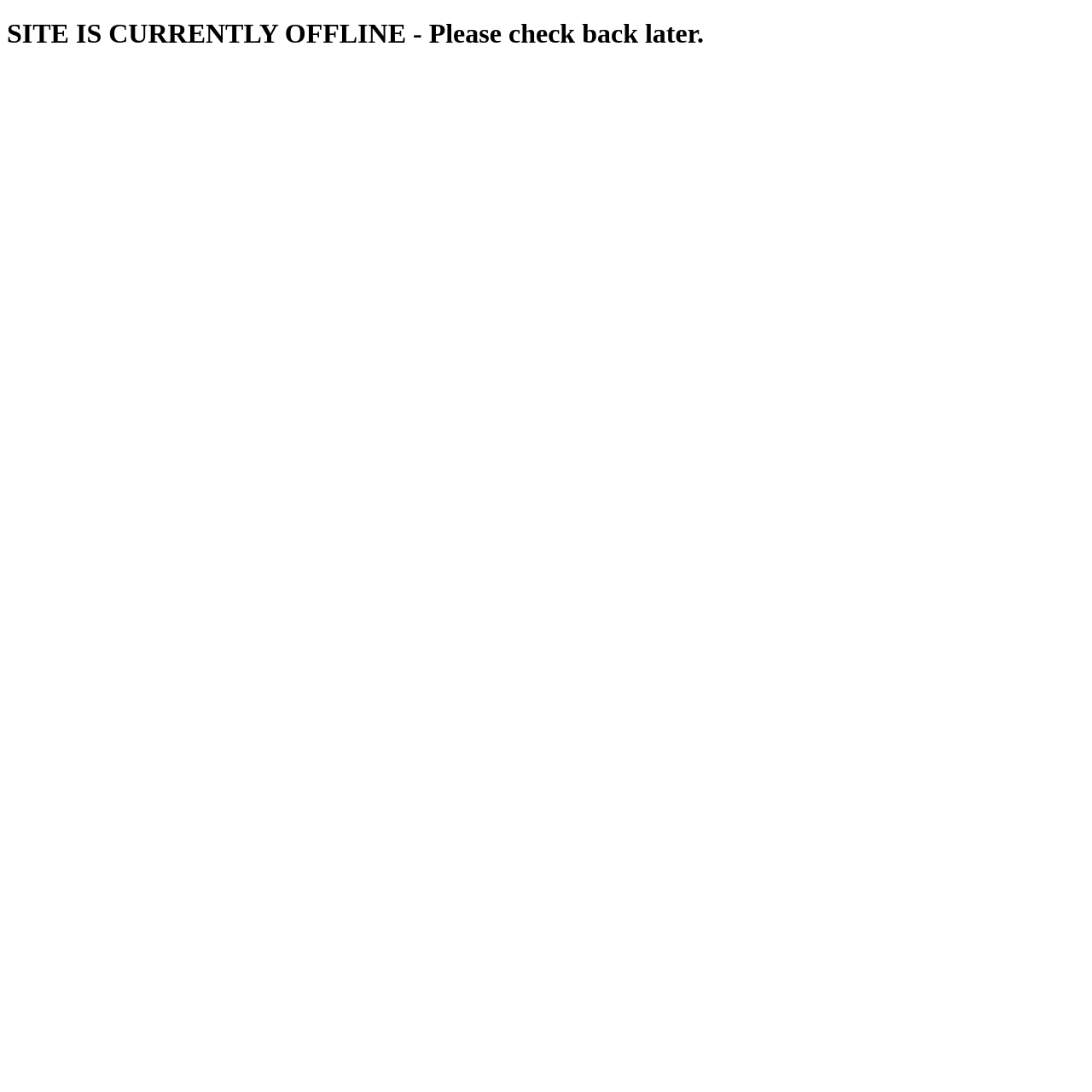Extract the primary heading text from the webpage.

SITE IS CURRENTLY OFFLINE - Please check back later.